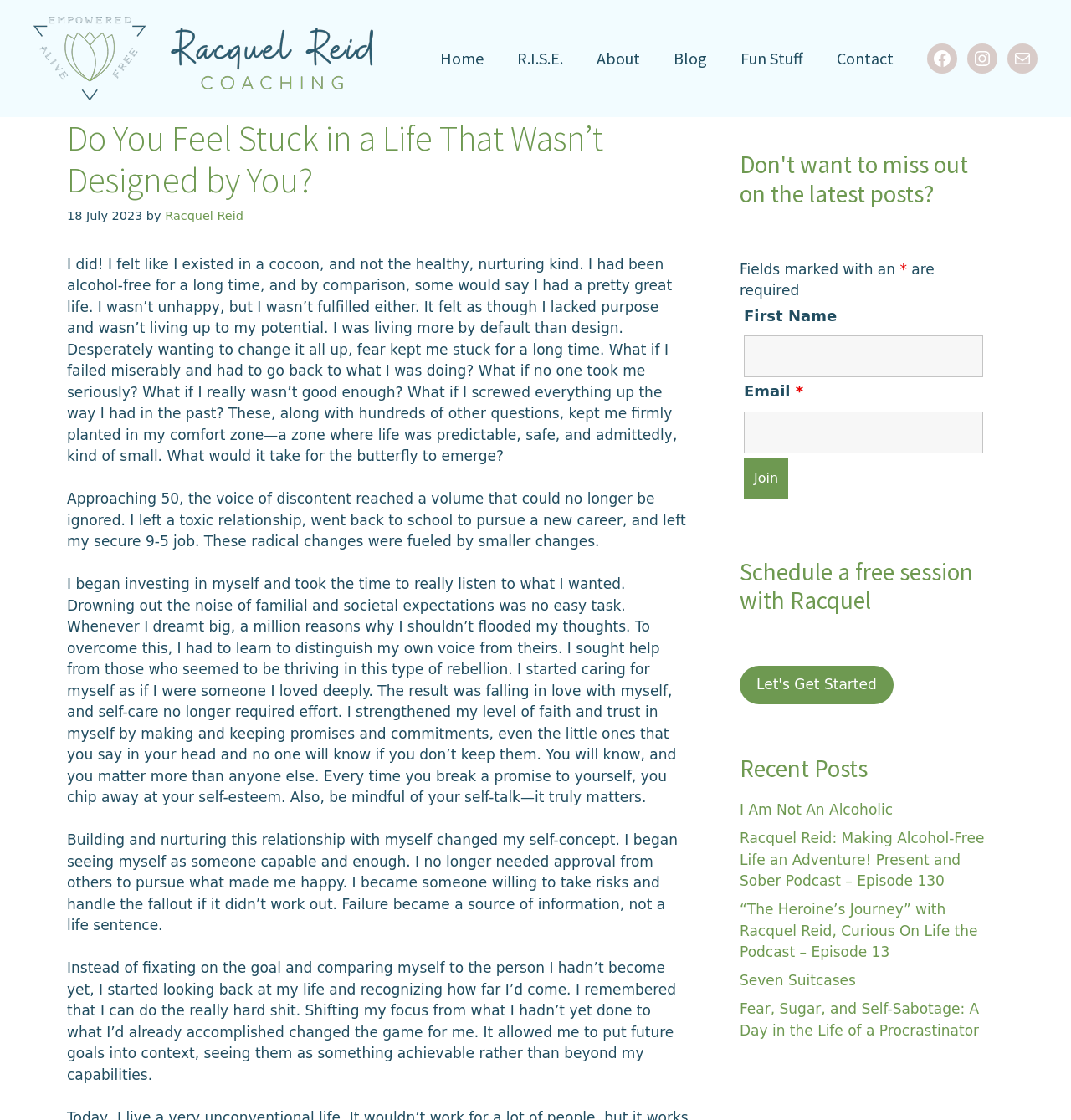Find and indicate the bounding box coordinates of the region you should select to follow the given instruction: "Read the recent post 'I Am Not An Alcoholic'".

[0.691, 0.716, 0.834, 0.731]